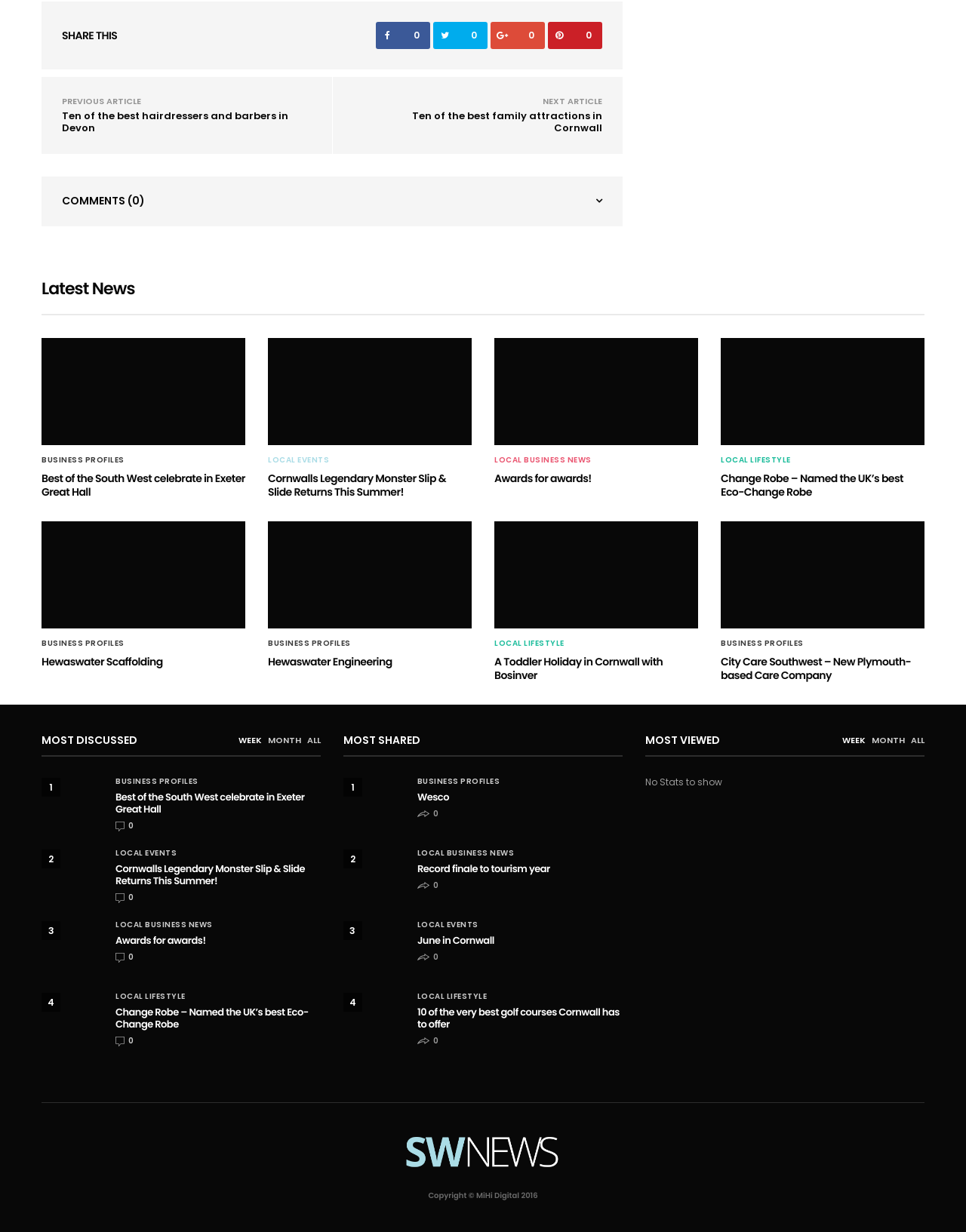How many articles are there on this webpage?
Answer the question with just one word or phrase using the image.

7